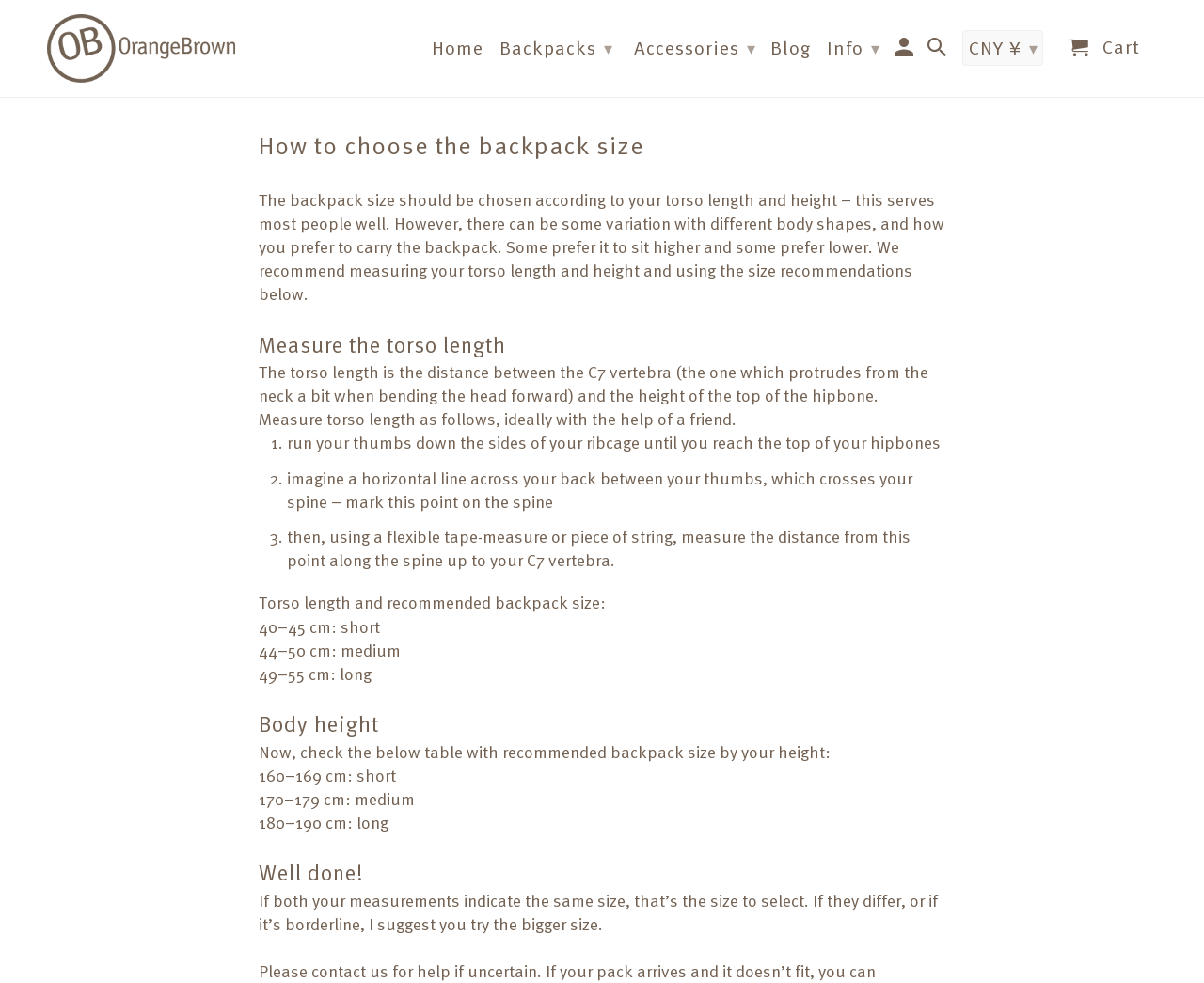Locate the bounding box coordinates of the segment that needs to be clicked to meet this instruction: "Click the 'Blog' link".

[0.64, 0.037, 0.674, 0.066]